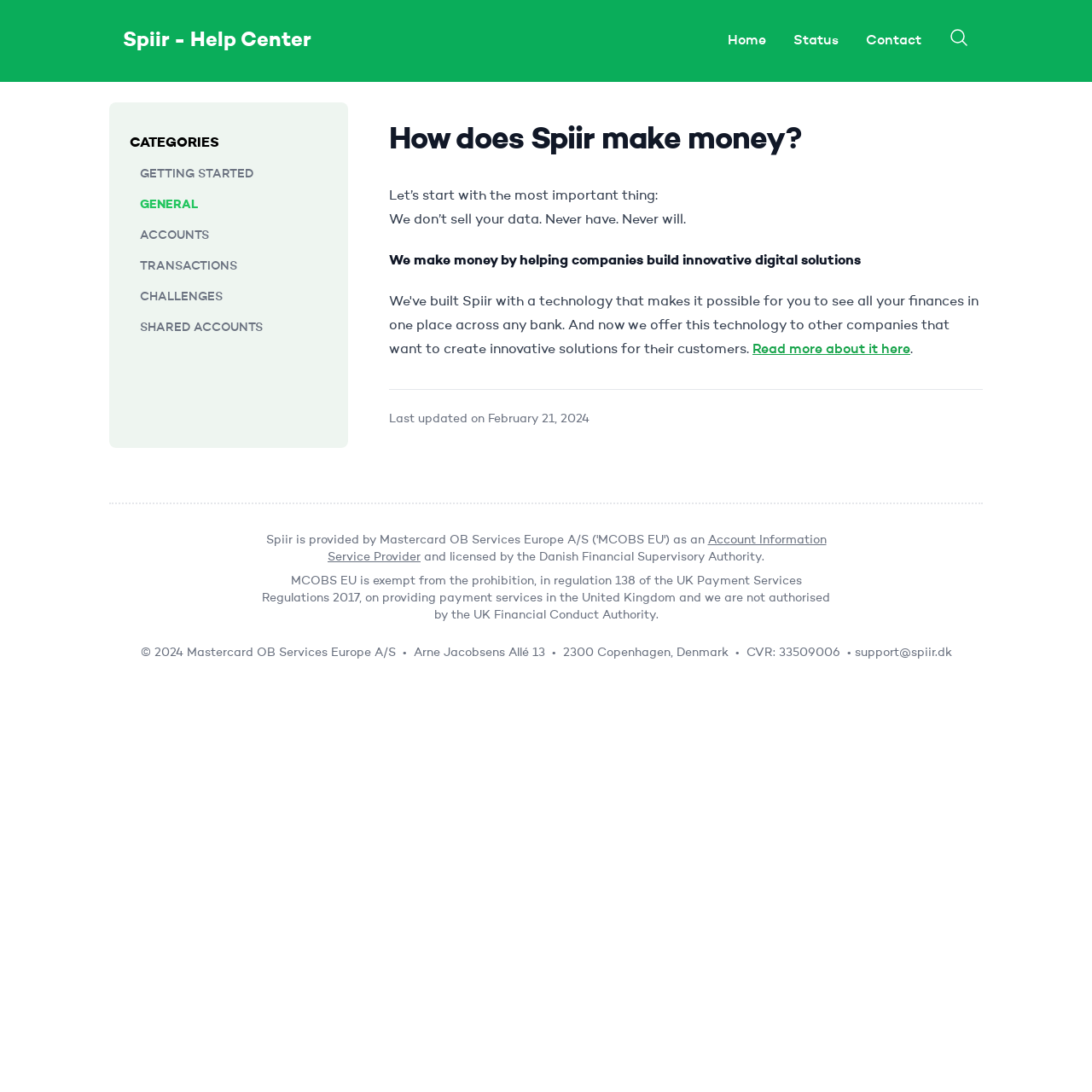Answer the following in one word or a short phrase: 
What is the name of the help center?

Spiir - Help Center